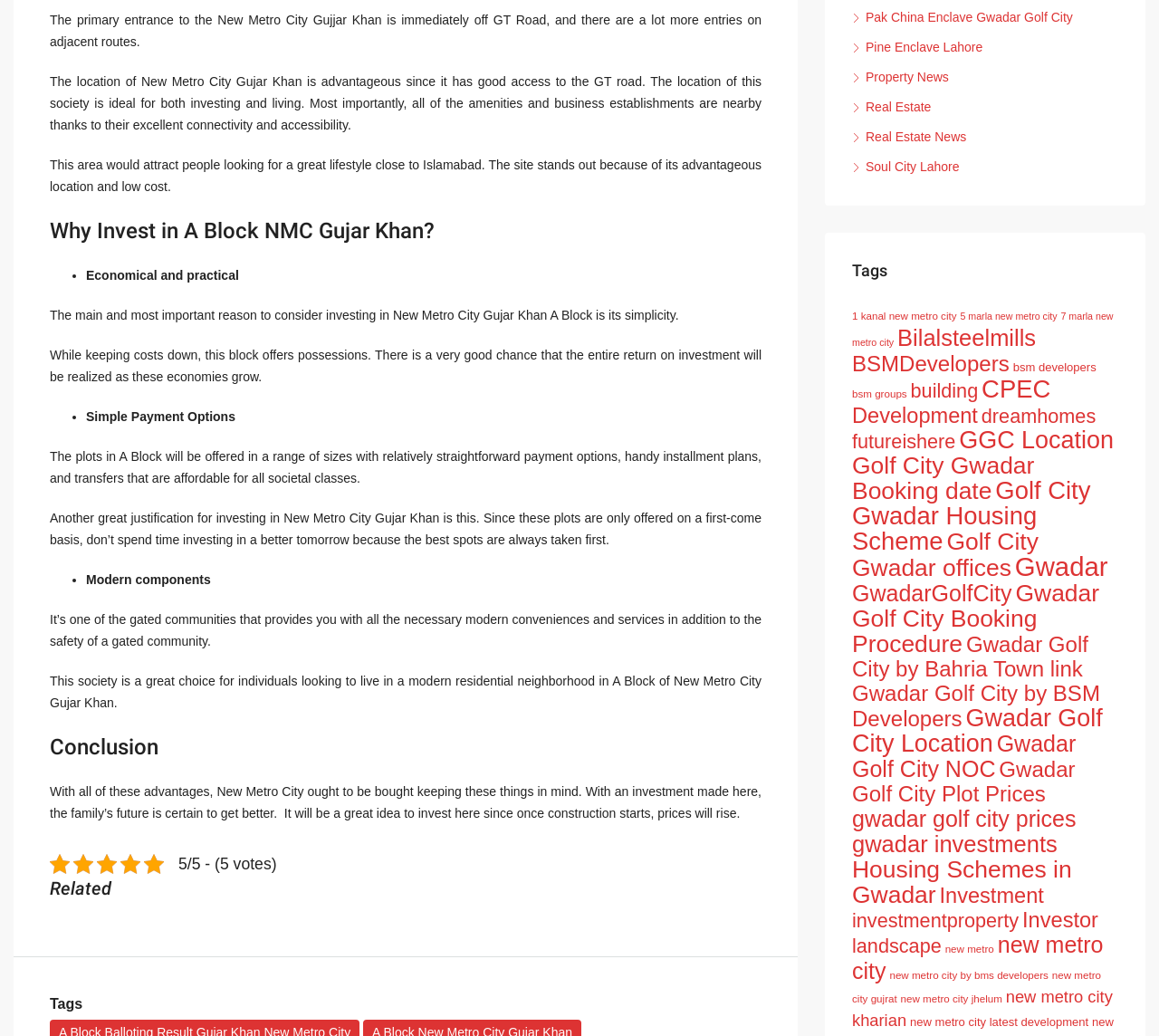Please identify the bounding box coordinates of the element I need to click to follow this instruction: "Click on the 'Contact' link".

None